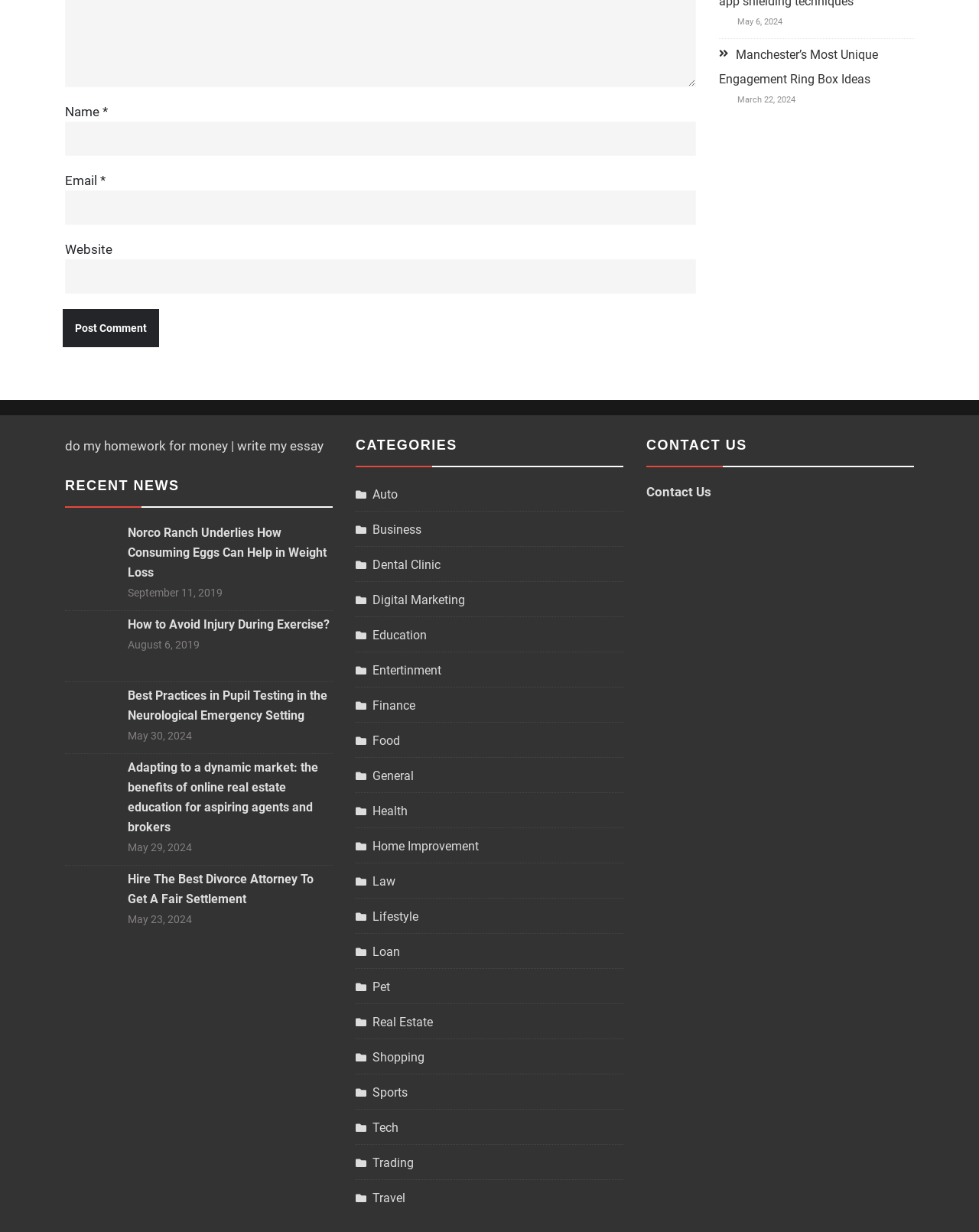Answer this question using a single word or a brief phrase:
What is the purpose of the textbox labeled 'Name'?

To input name